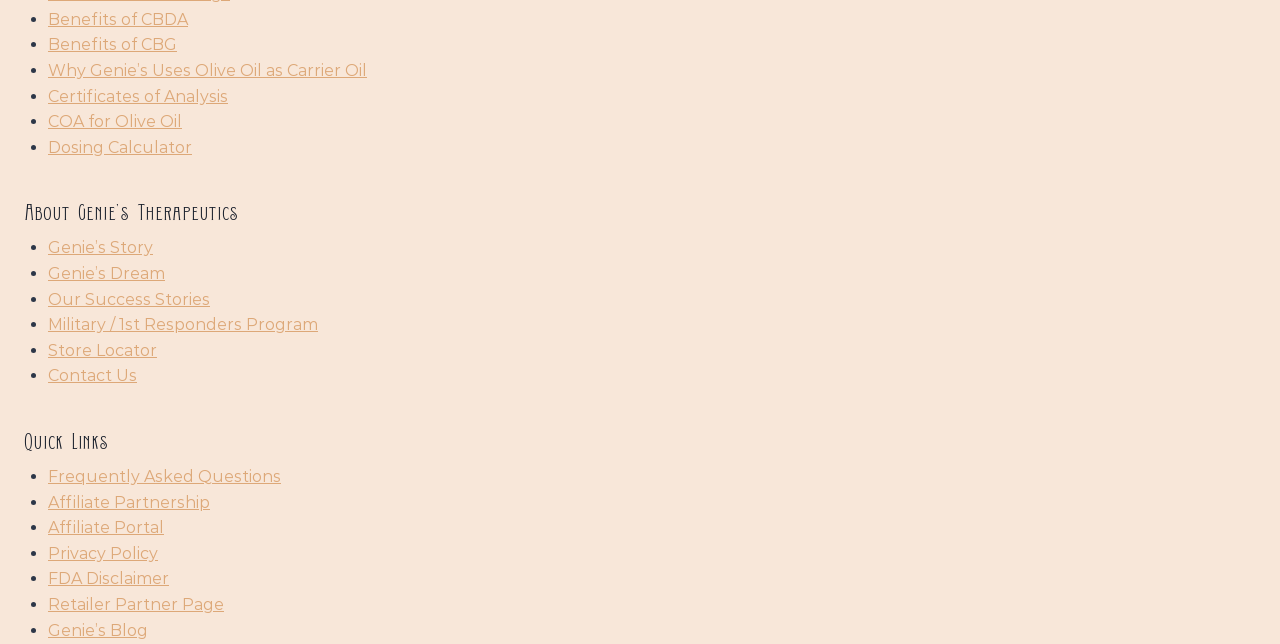What is the purpose of the dosing calculator?
Please provide a comprehensive answer to the question based on the webpage screenshot.

The webpage provides a link to a dosing calculator, but it does not explicitly state its purpose. Therefore, I cannot determine the purpose of the dosing calculator based on the given webpage.